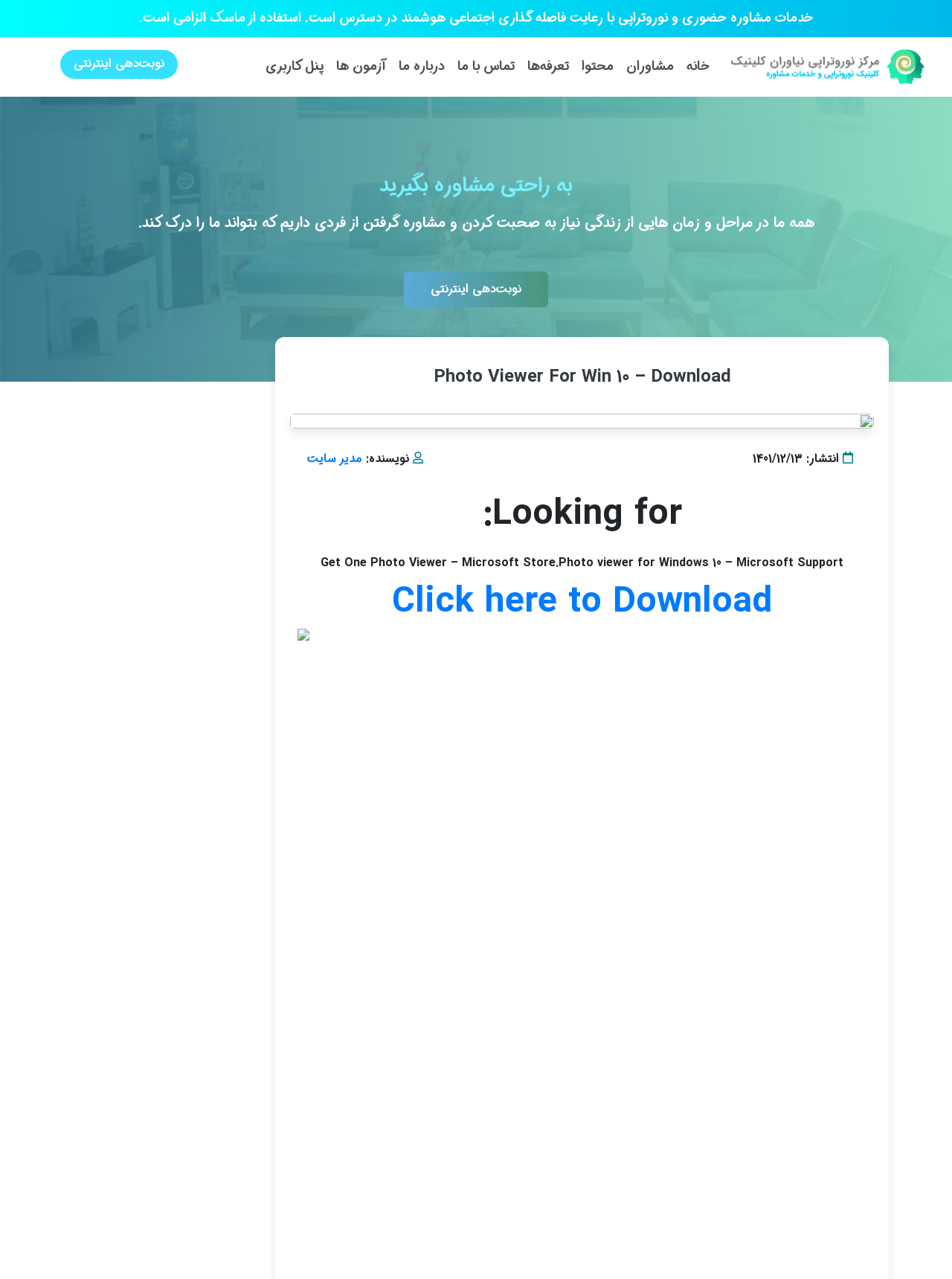Respond to the following query with just one word or a short phrase: 
What is the date of publication?

1401/12/13